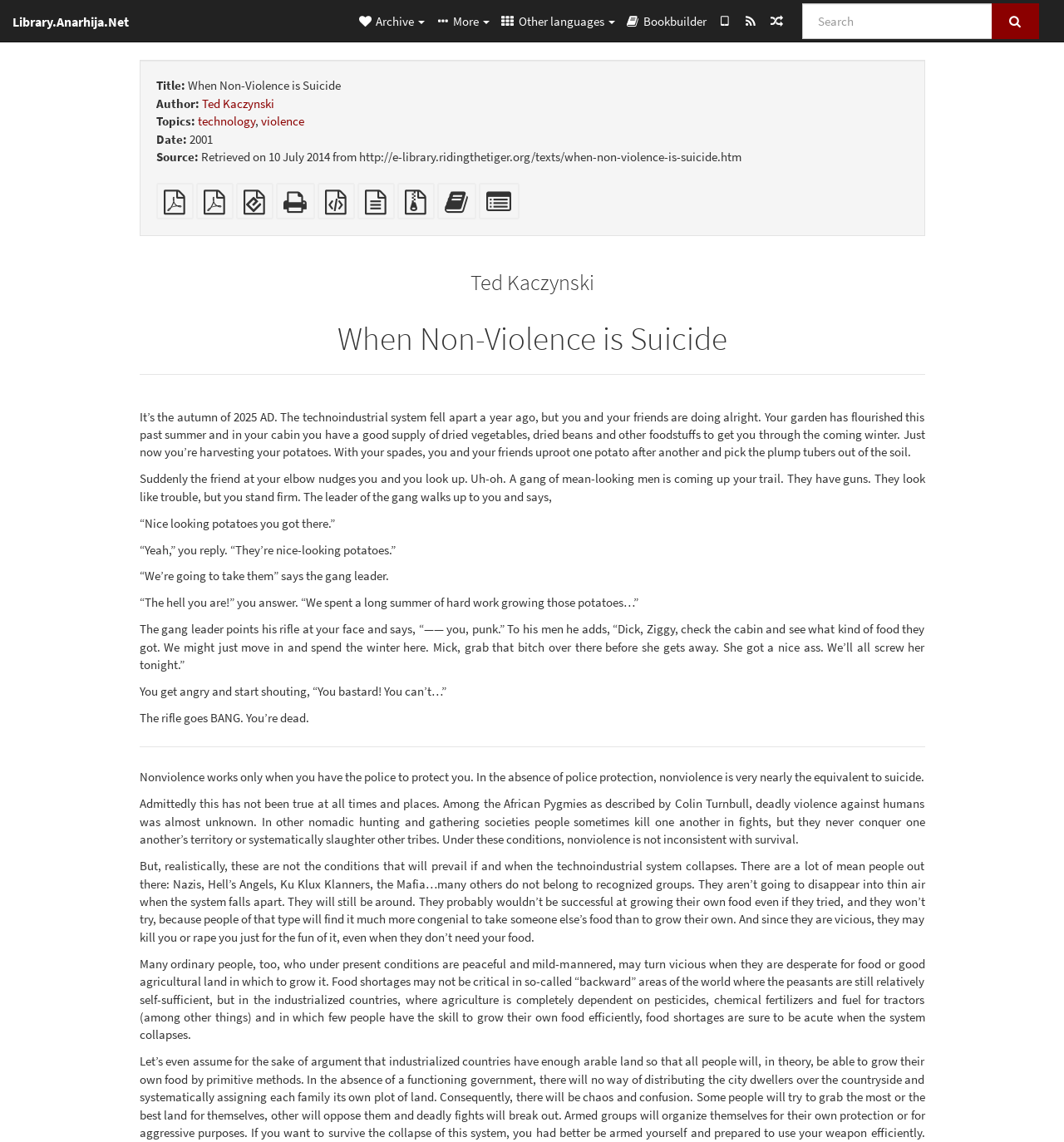What is the date of the text?
Based on the image, respond with a single word or phrase.

2001